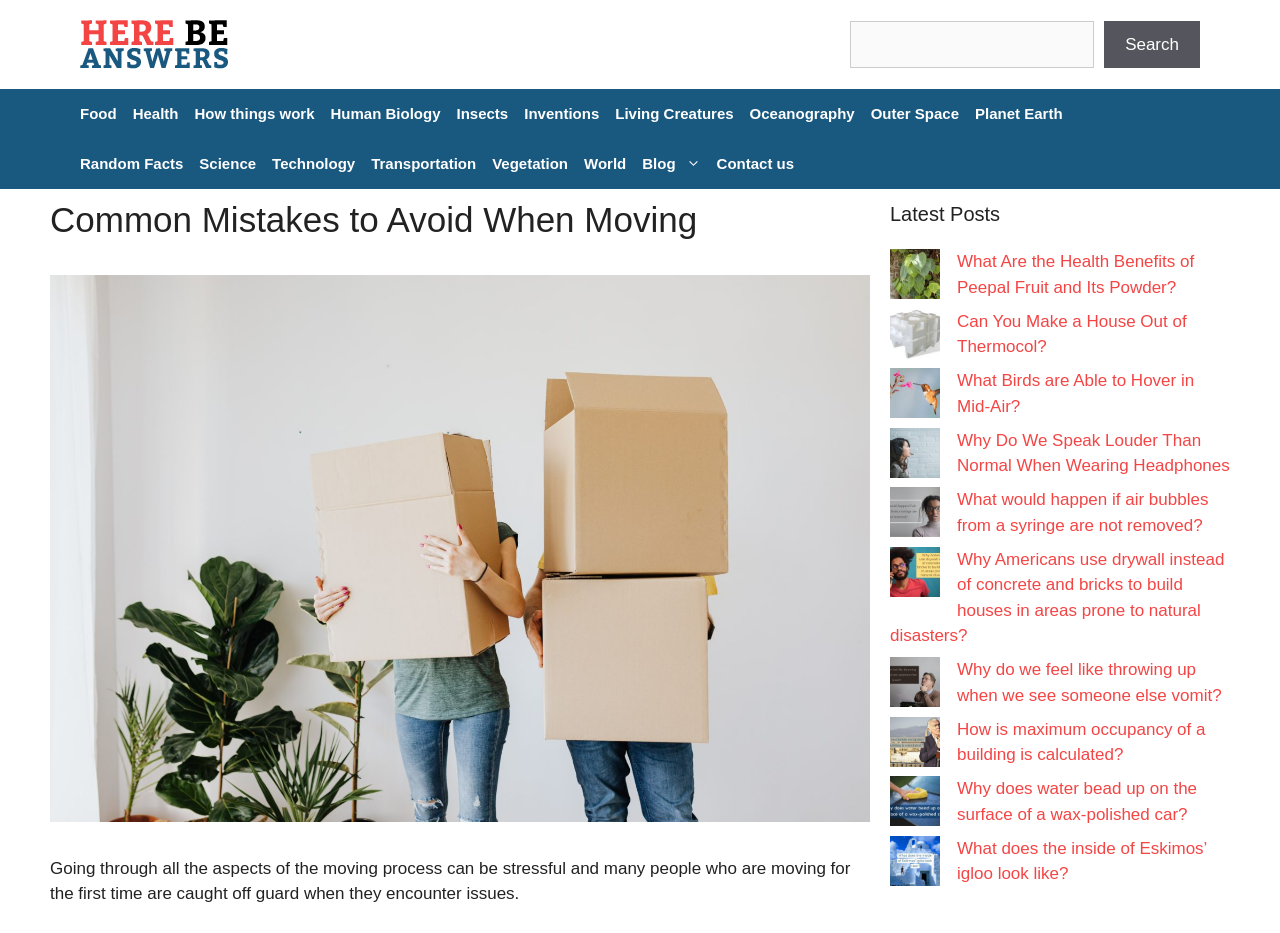What is the purpose of the search bar?
Provide a concise answer using a single word or phrase based on the image.

To search content